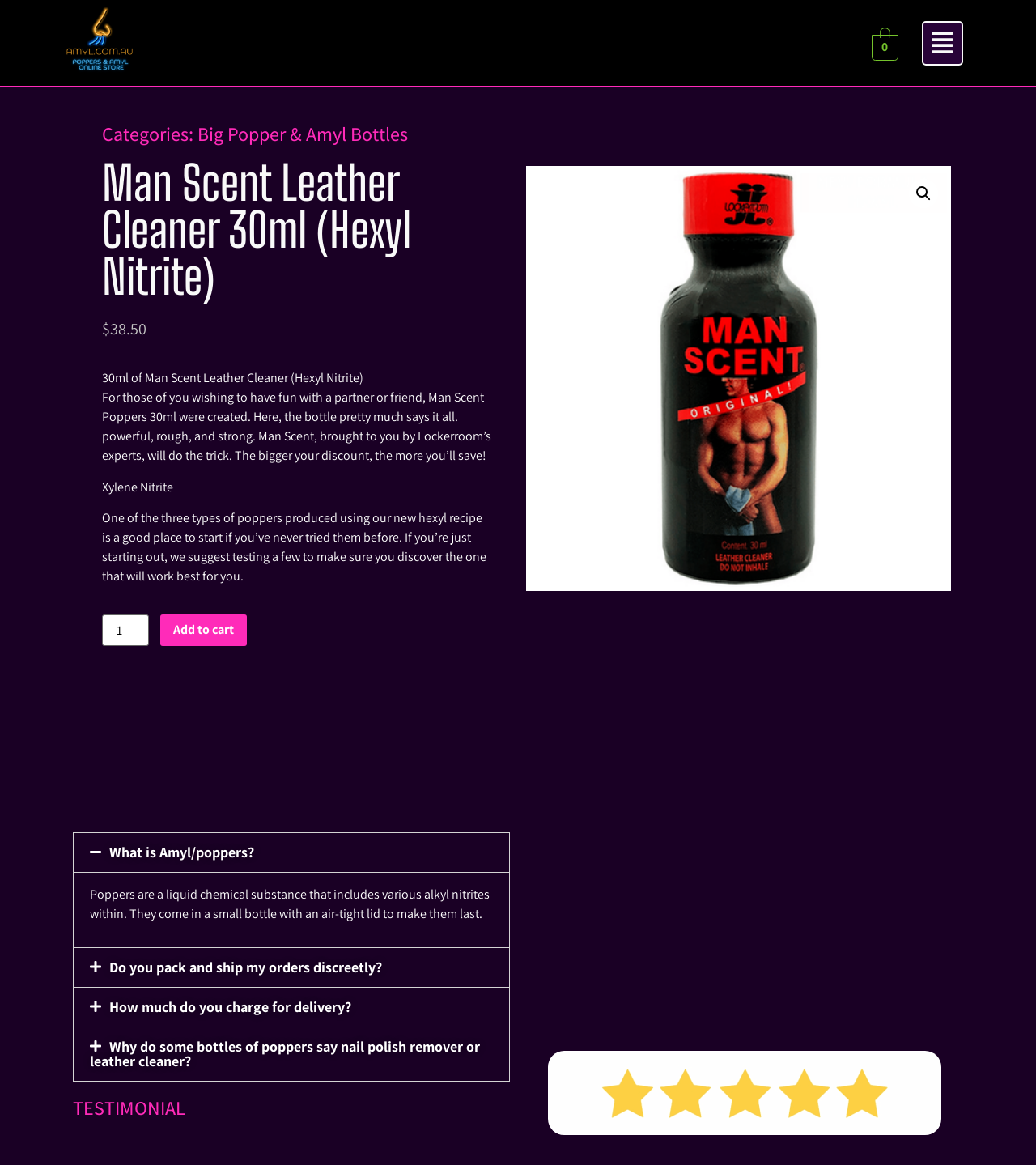Find the bounding box coordinates for the UI element whose description is: "title="wen_4n4y-s2"". The coordinates should be four float numbers between 0 and 1, in the format [left, top, right, bottom].

[0.508, 0.142, 0.918, 0.507]